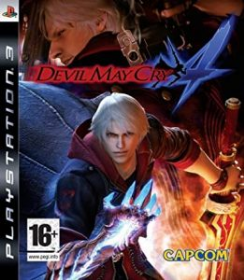From the image, can you give a detailed response to the question below:
What is the name of the iconic character in the background?

According to the caption, the iconic character Dante can be seen in the background of the cover art, adding a sense of depth and dynamic energy to the artwork.